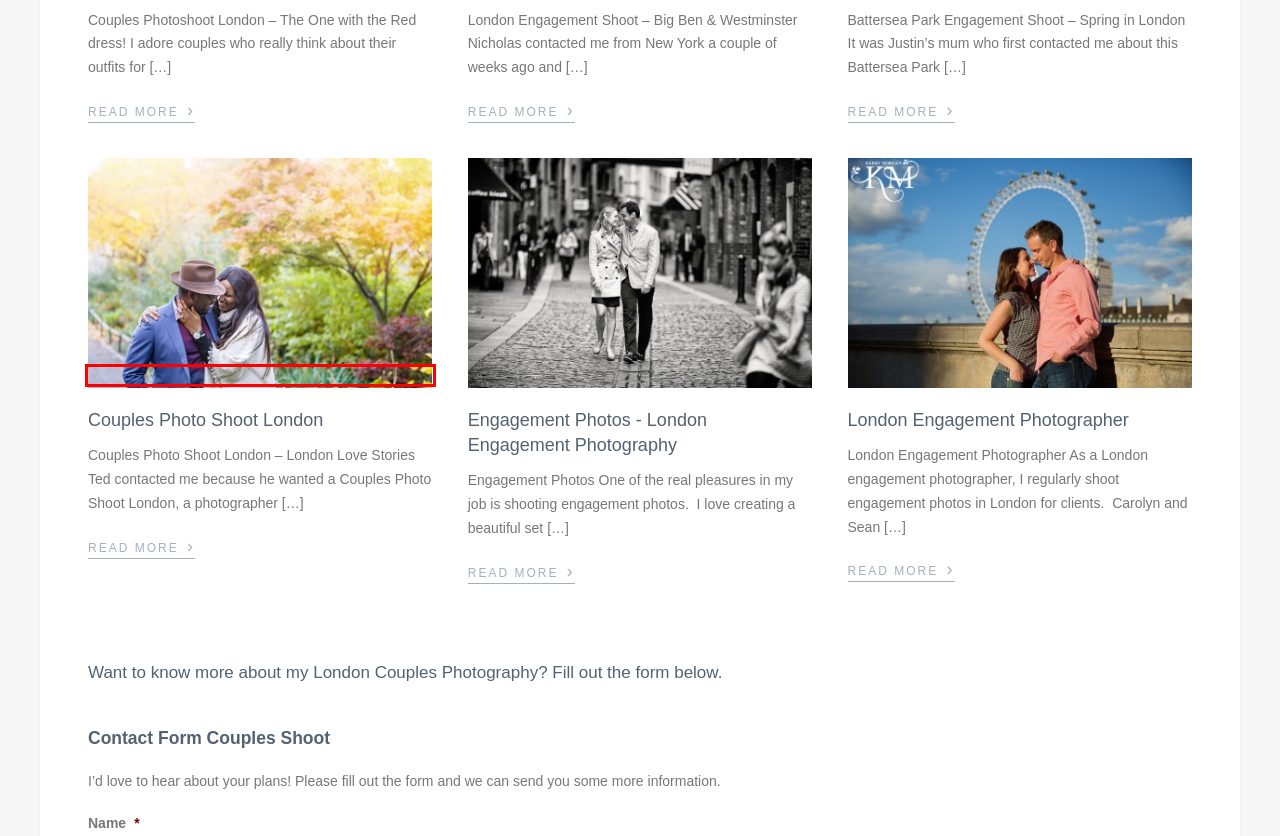Examine the screenshot of a webpage featuring a red bounding box and identify the best matching webpage description for the new page that results from clicking the element within the box. Here are the options:
A. Engagement Photos - London Engagement Photography - Kerry Morgan Photography
B. Couples Photo Shoot London - Kerry Morgan Photography
C. Port Grimaud Wedding - Kerry Morgan Photography
D. Contact - Kerry Morgan Photography
E. London Engagement Shoot - Kerry Morgan Photography
F. London Engagement Photographer - Kerry Morgan Photography
G. Featured Weddings - Kerry Morgan Photography
H. Wedding Photographer France - Kerry Morgan Photography

B